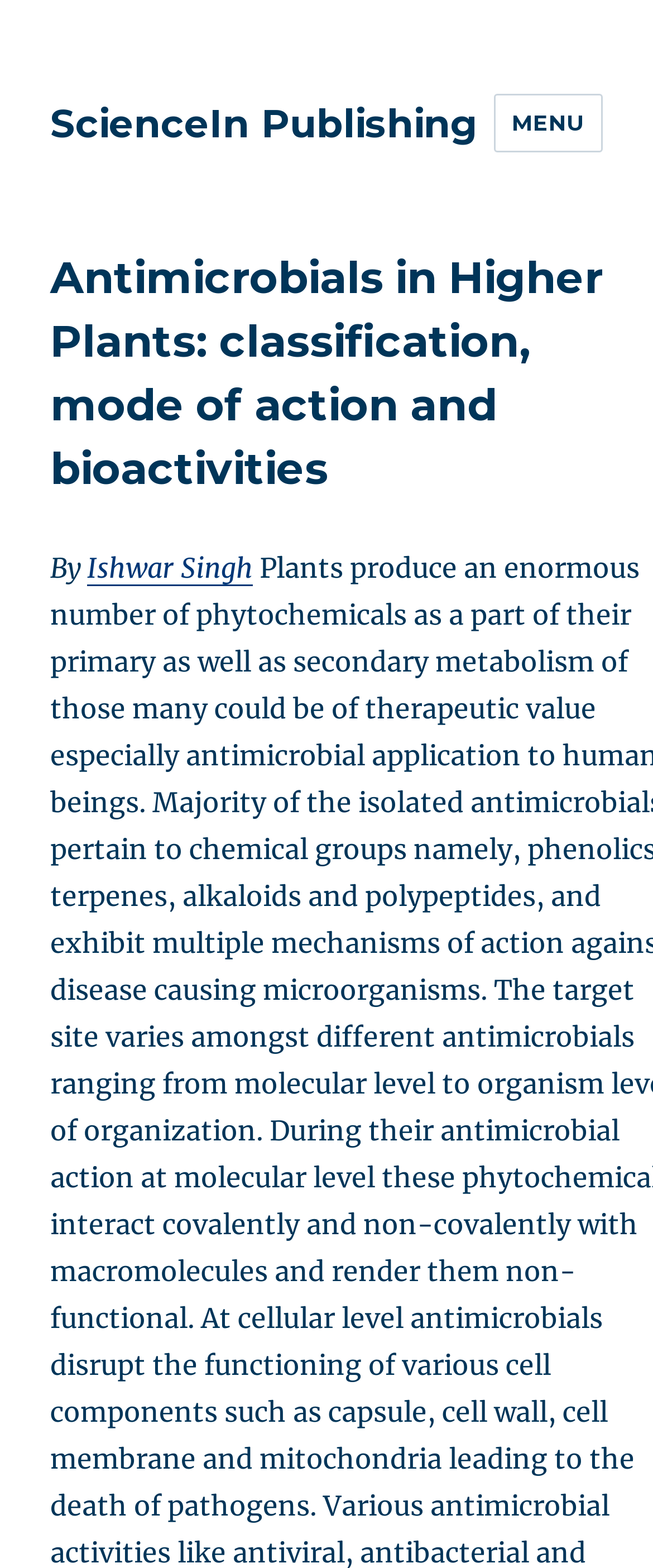Using the description: "Ishwar Singh", identify the bounding box of the corresponding UI element in the screenshot.

[0.133, 0.351, 0.387, 0.373]